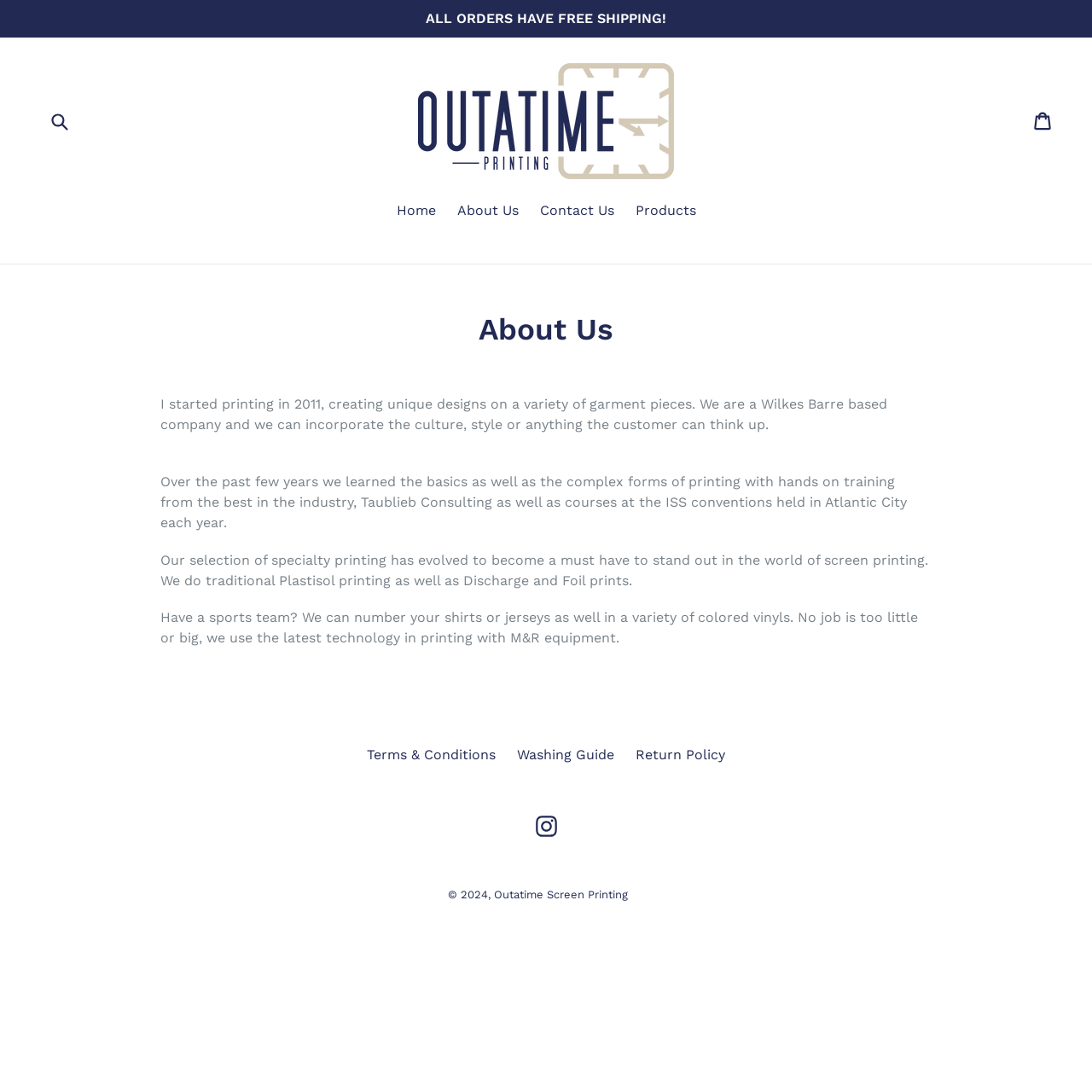Provide a short, one-word or phrase answer to the question below:
What is the benefit of shopping on this website?

Free Shipping